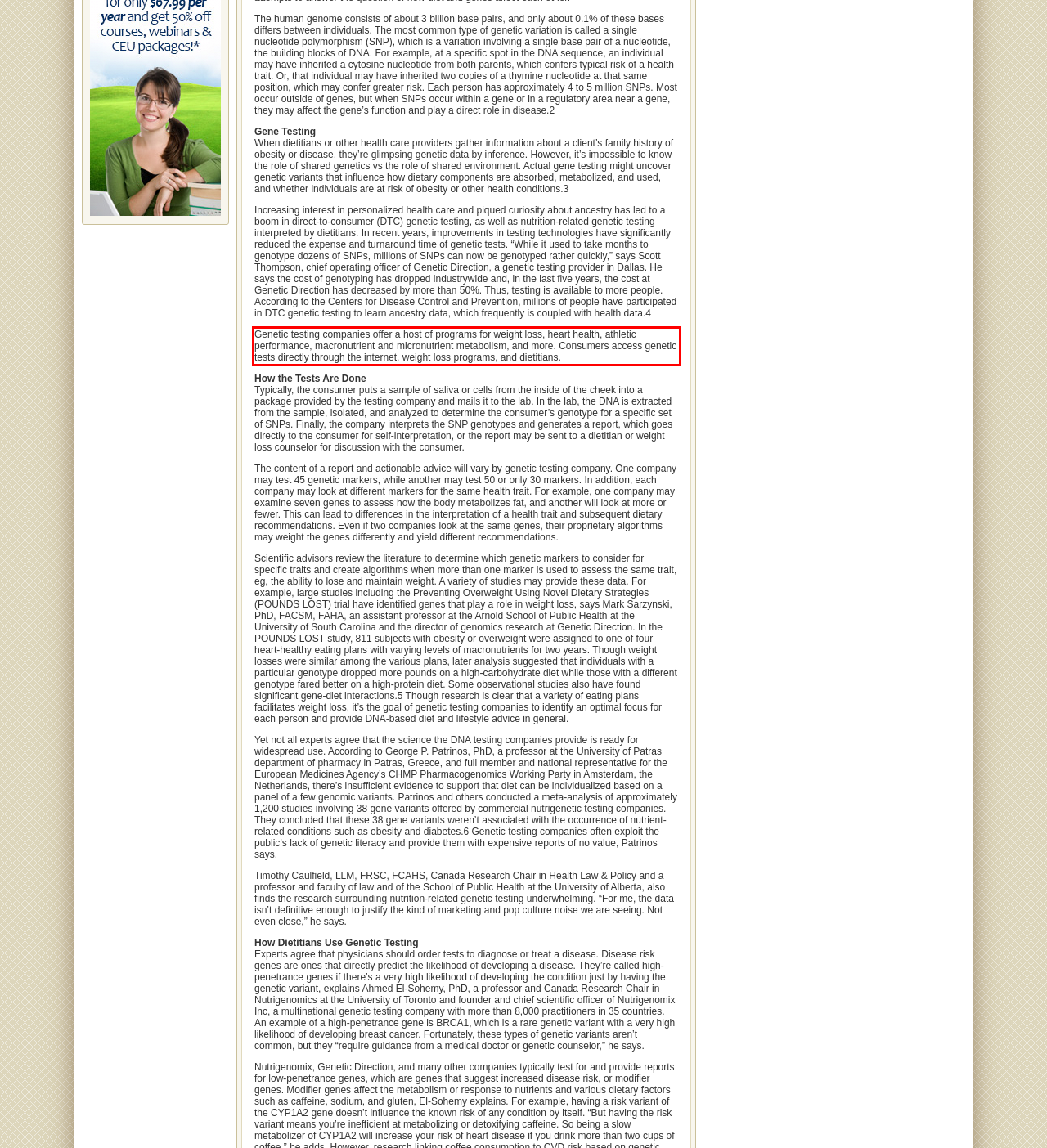Given the screenshot of the webpage, identify the red bounding box, and recognize the text content inside that red bounding box.

Genetic testing companies offer a host of programs for weight loss, heart health, athletic performance, macronutrient and micronutrient metabolism, and more. Consumers access genetic tests directly through the internet, weight loss programs, and dietitians.